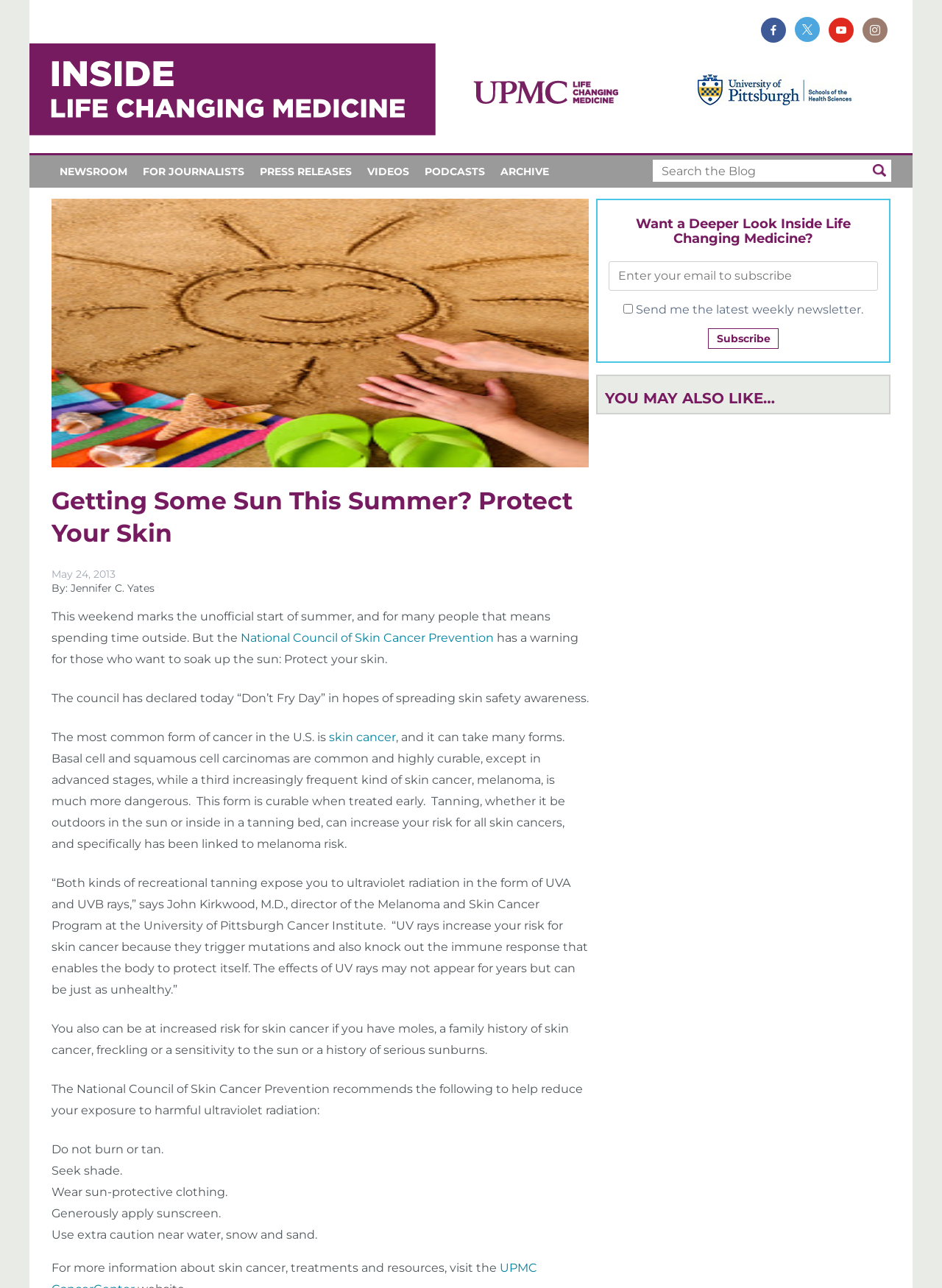What is the recommended action to reduce exposure to harmful ultraviolet radiation?
Answer the question with as much detail as possible.

The article lists several recommended actions to reduce exposure to harmful ultraviolet radiation, including seeking shade, wearing sun-protective clothing, generously applying sunscreen, and using extra caution near water, snow, and sand.